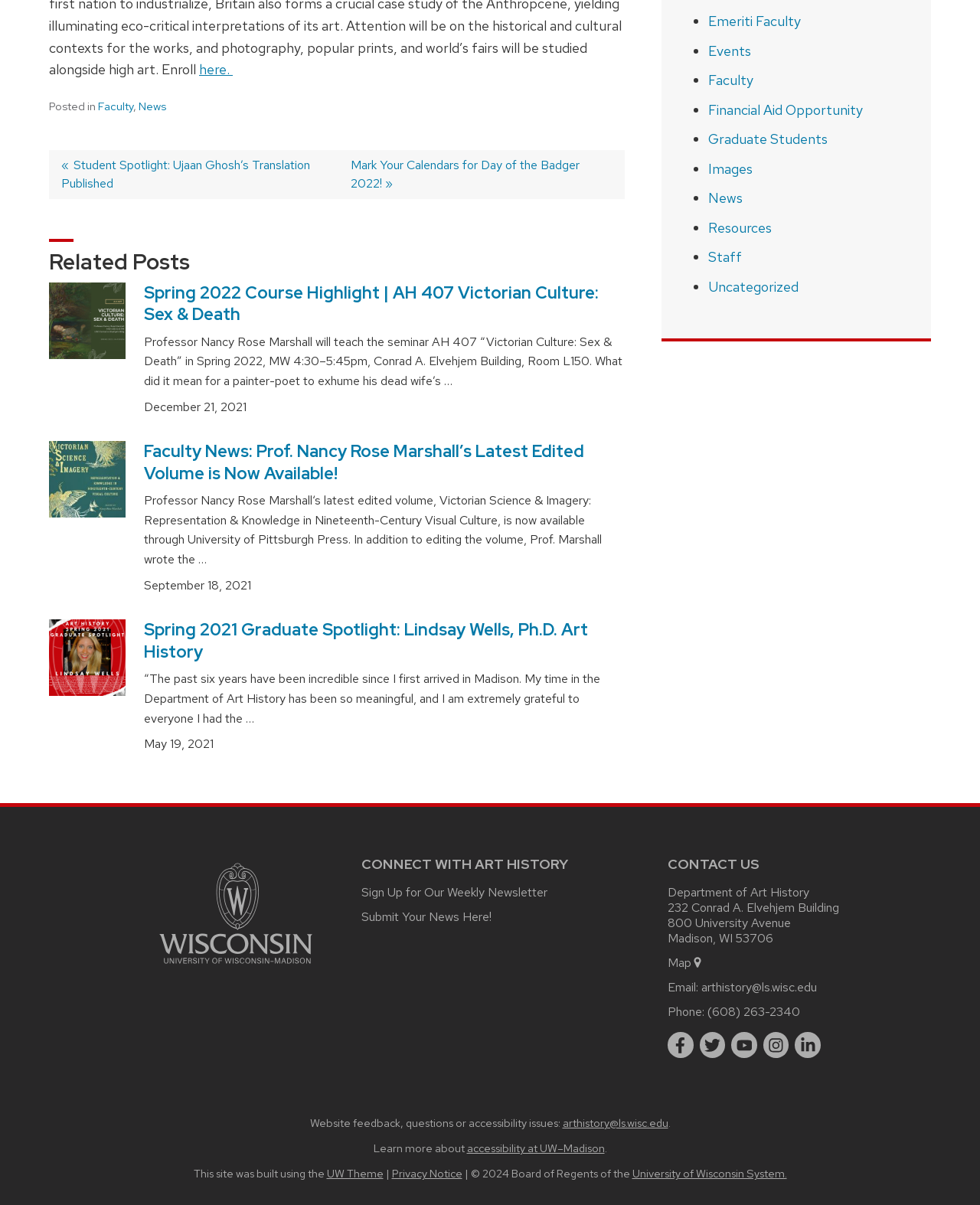Locate the bounding box for the described UI element: "Financial Aid Opportunity". Ensure the coordinates are four float numbers between 0 and 1, formatted as [left, top, right, bottom].

[0.722, 0.084, 0.88, 0.098]